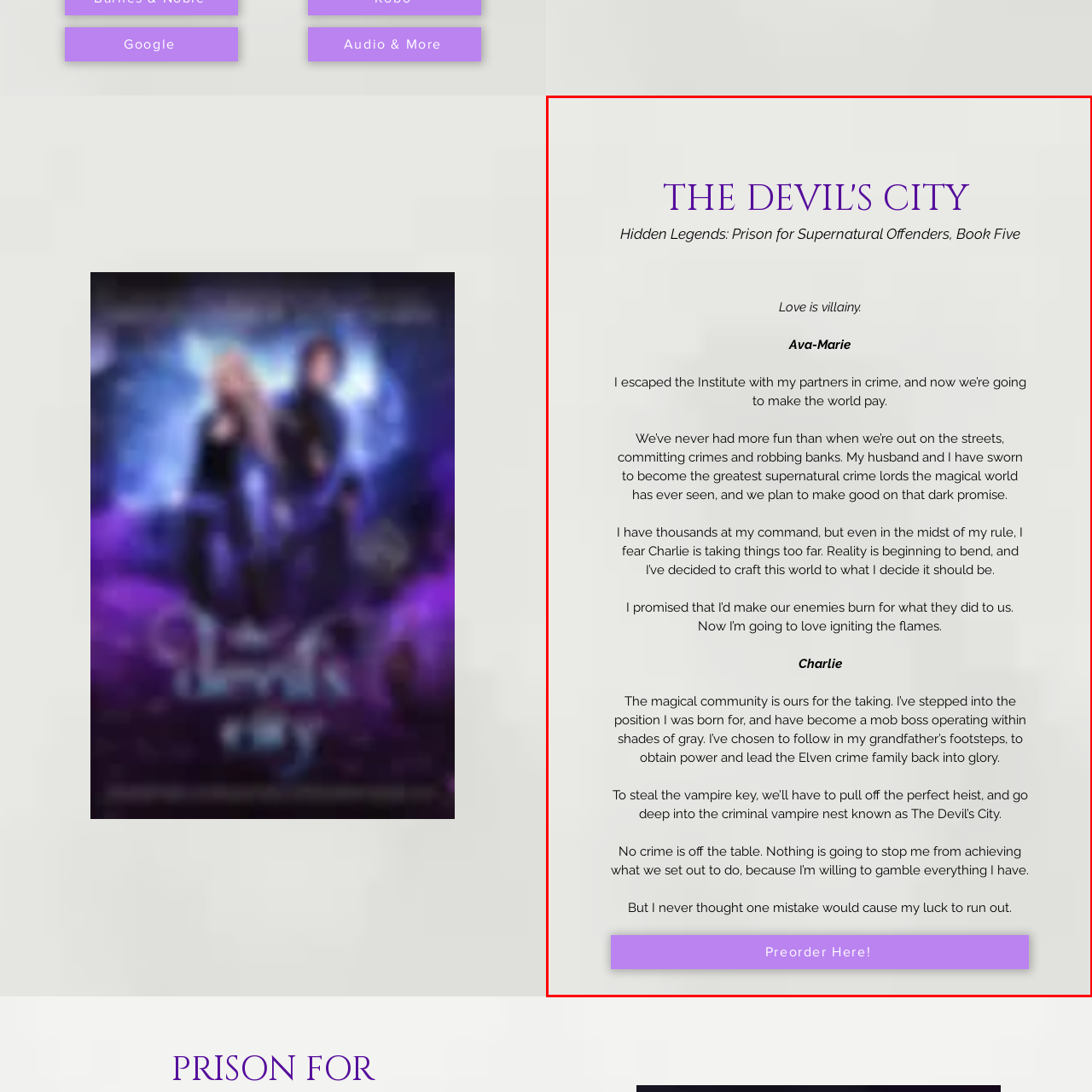Focus on the image surrounded by the red bounding box, please answer the following question using a single word or phrase: What is the subtitle of the book?

Love is villainy